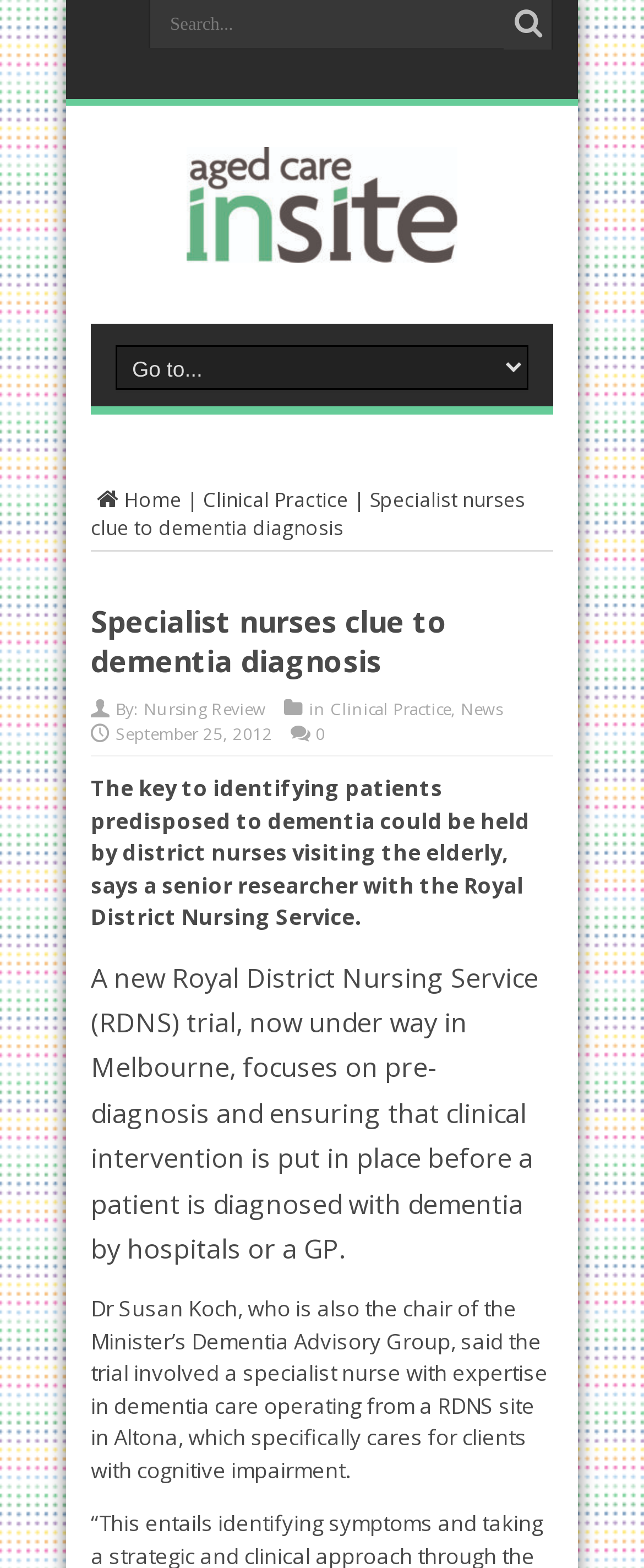Who is the chair of the Minister’s Dementia Advisory Group?
Please give a detailed and elaborate explanation in response to the question.

I determined the answer by reading the paragraph that mentions Dr Susan Koch as the chair of the Minister’s Dementia Advisory Group, in addition to being a senior researcher with the Royal District Nursing Service.